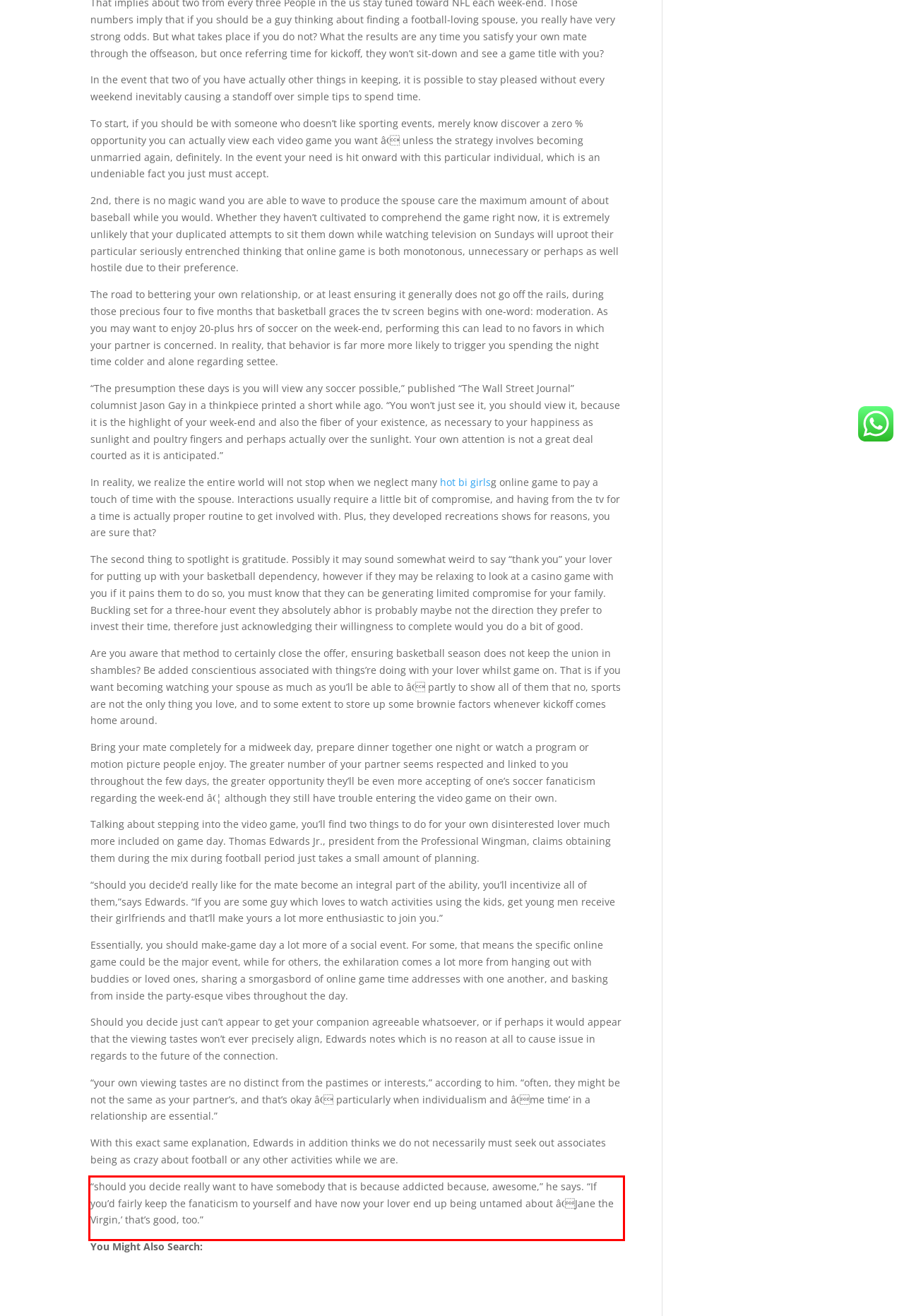You are provided with a screenshot of a webpage that includes a UI element enclosed in a red rectangle. Extract the text content inside this red rectangle.

“should you decide really want to have somebody that is because addicted because, awesome,” he says. “If you’d fairly keep the fanaticism to yourself and have now your lover end up being untamed about âJane the Virgin,’ that’s good, too.”